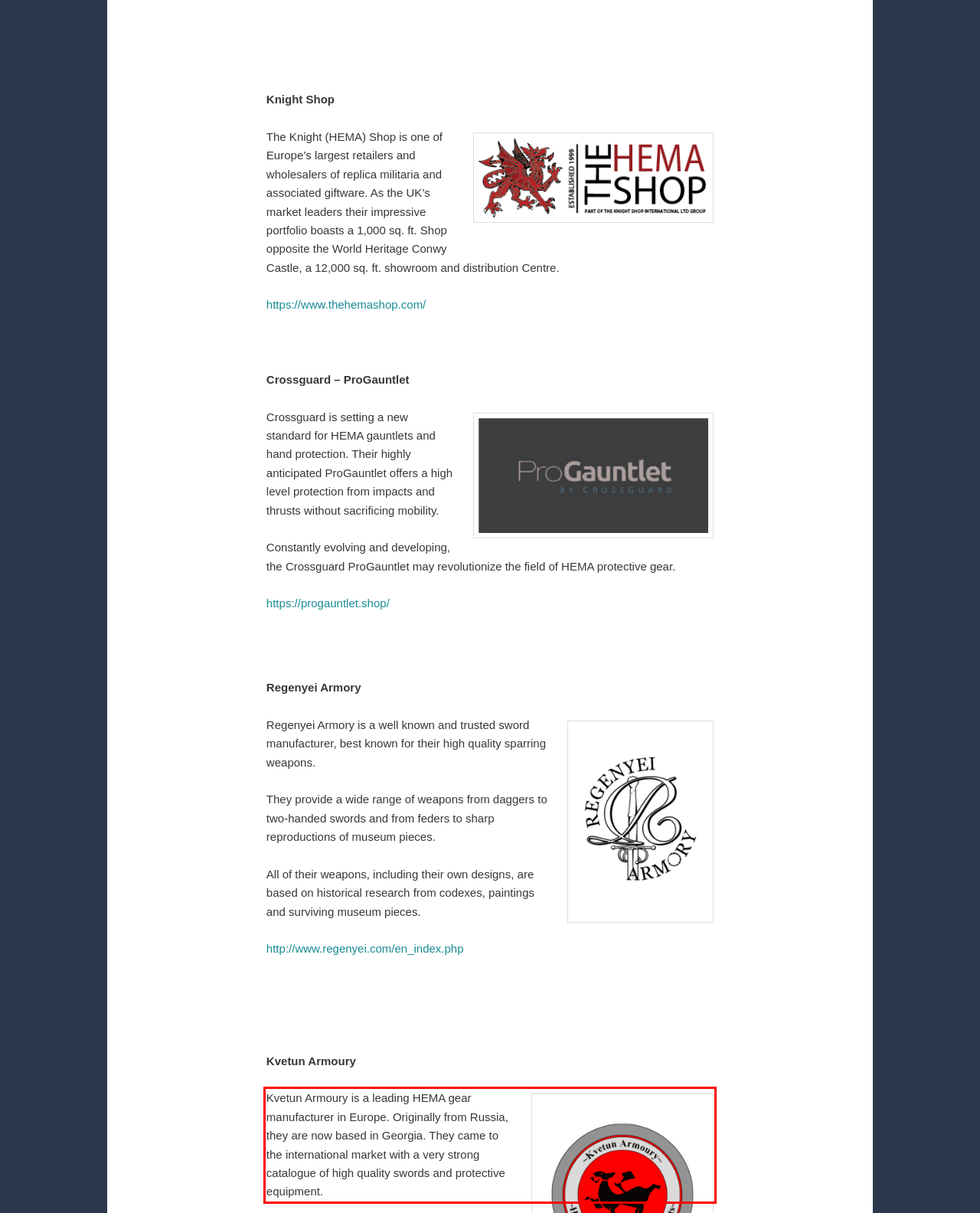Please extract the text content within the red bounding box on the webpage screenshot using OCR.

Kvetun Armoury is a leading HEMA gear manufacturer in Europe. Originally from Russia, they are now based in Georgia. They came to the international market with a very strong catalogue of high quality swords and protective equipment.